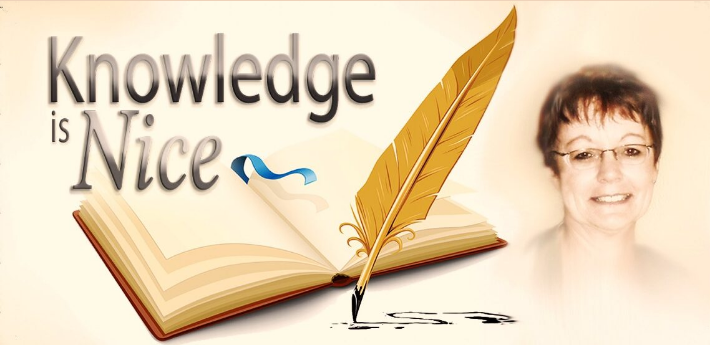Describe every important feature and element in the image comprehensively.

The image showcases a beautifully designed logo for the website "Knowledge is Nice." Central to the design is an open book with a quill poised above it, symbolizing the pursuit of knowledge and writing. The book features soft colors, creating a warm and inviting atmosphere. Above the book, the phrase "Knowledge is Nice" is prominently displayed in a stylish font, emphasizing the theme of the site. To the right, there is a subtle, semi-transparent image of a woman smiling, adding a personal touch to the branding. This logo encapsulates the essence of the website, which focuses on sharing informative content, potentially relating to health and wellness topics, as indicated by the surrounding context of articles on cancer prevention and natural health strategies.